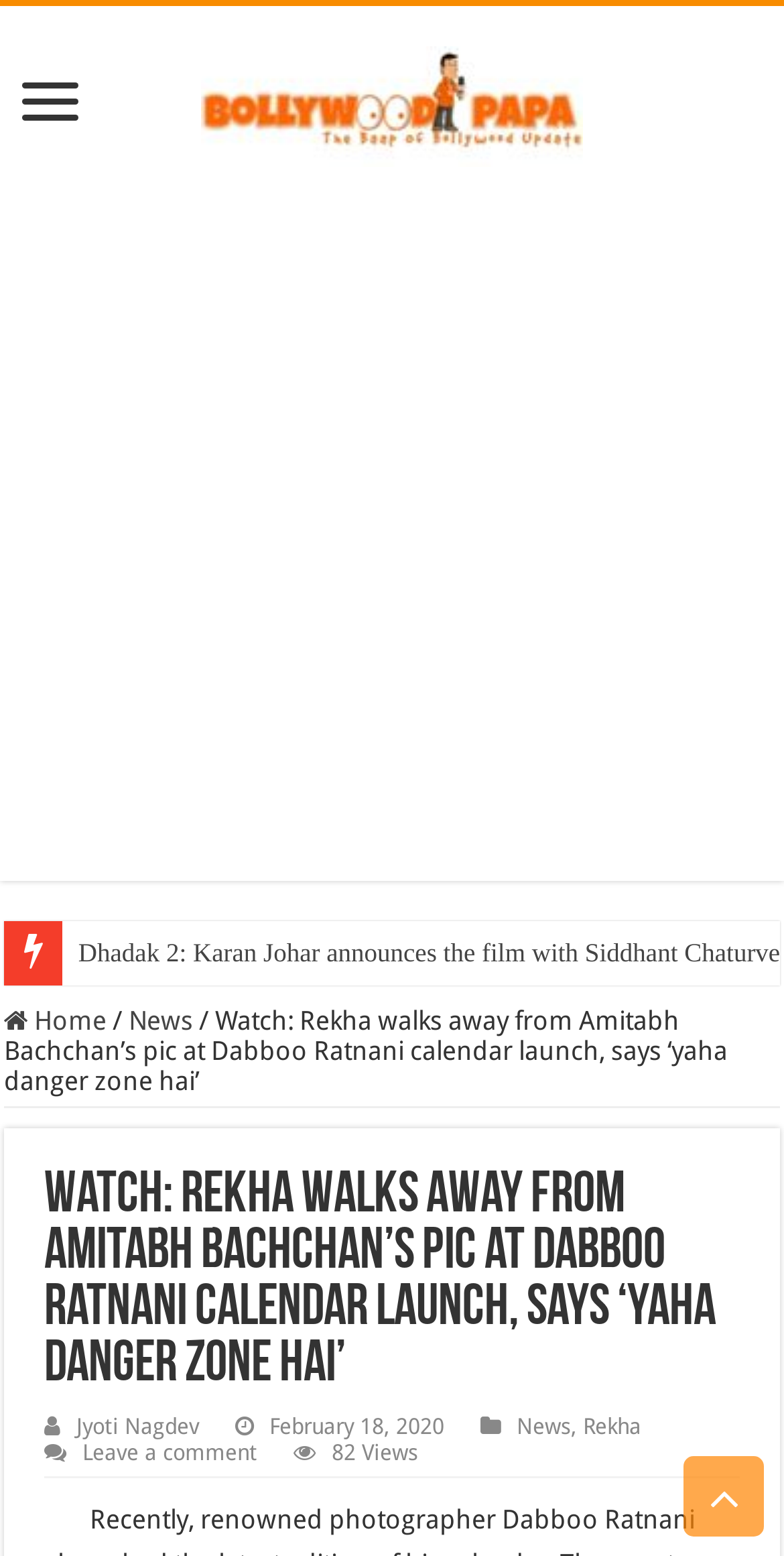Explain the webpage in detail, including its primary components.

The webpage appears to be a news article or blog post about a recent event, specifically the launch of renowned photographer Dabboo Ratnani's latest calendar. The event was attended by many Bollywood A-listers.

At the top of the page, there is a heading that reads "Bollywood Papa" with a link and an image associated with it. Below this, there is a large advertisement iframe that spans the entire width of the page.

On the left side of the page, there is a navigation menu with links to "Home" and "News", separated by a slash. To the right of this menu, there is a heading that summarizes the article, which reads "Watch: Rekha walks away from Amitabh Bachchan's pic at Dabboo Ratnani calendar launch, says 'yaha danger zone hai'".

Below this heading, there are several links and pieces of text, including the author's name "Jyoti Nagdev", the date "February 18, 2020", and links to related topics such as "News", "Rekha", and "Leave a comment". There is also a text that indicates the number of views, which is 82.

At the very bottom of the page, there is a "Scroll To Top" button.